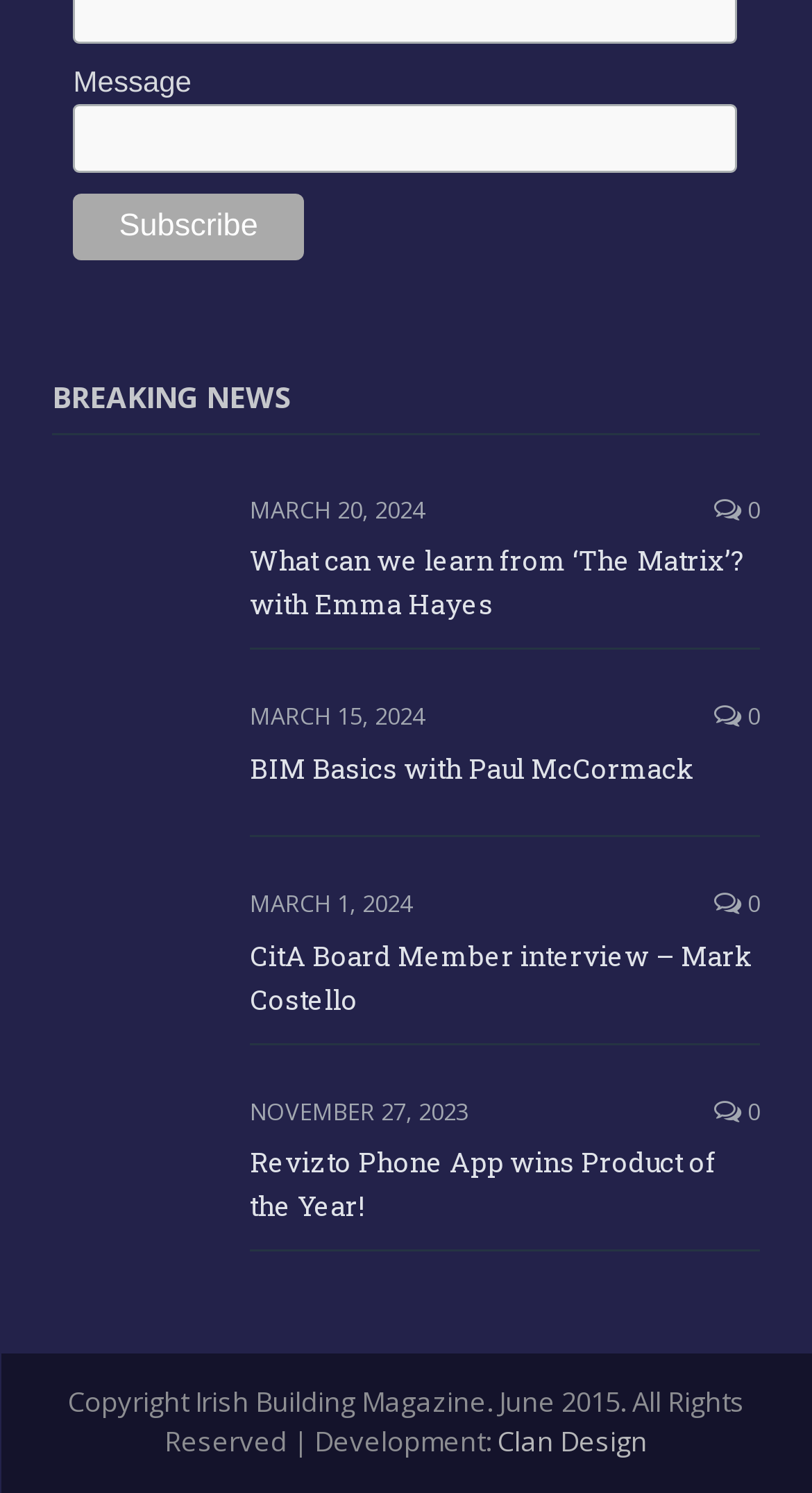Find the bounding box coordinates corresponding to the UI element with the description: "name="subscribe" value="Subscribe"". The coordinates should be formatted as [left, top, right, bottom], with values as floats between 0 and 1.

[0.09, 0.129, 0.374, 0.174]